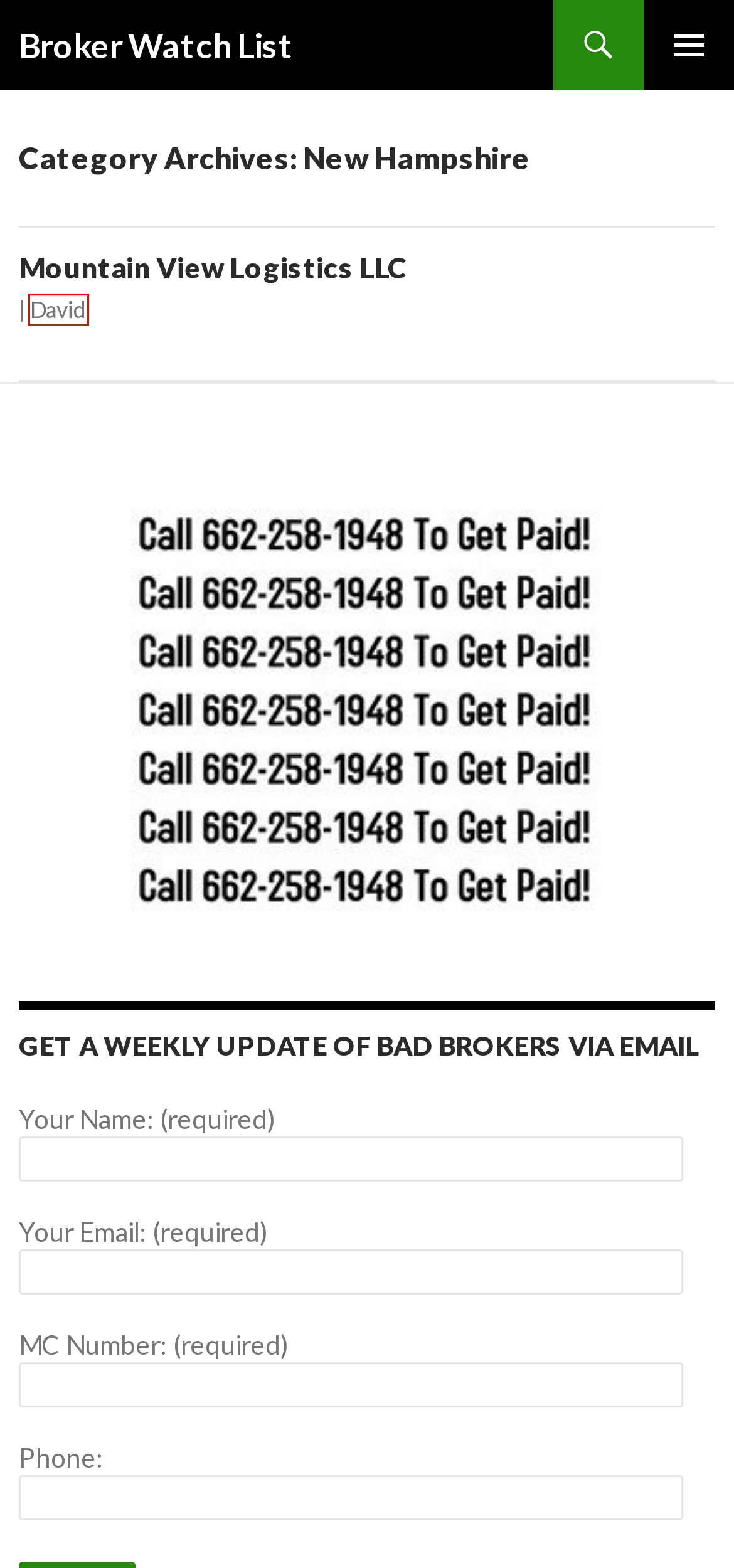Examine the screenshot of a webpage with a red bounding box around a UI element. Your task is to identify the webpage description that best corresponds to the new webpage after clicking the specified element. The given options are:
A. March | 2018 | Broker Watch List
B. Colorado | Broker Watch List
C. Mountain View Logistics LLC | Broker Watch List
D. April | 2018 | Broker Watch List
E. David | Broker Watch List
F. Broker Watch List | Does this broker owe you money?
G. Georgia | Broker Watch List
H. Louisiana | Broker Watch List

E